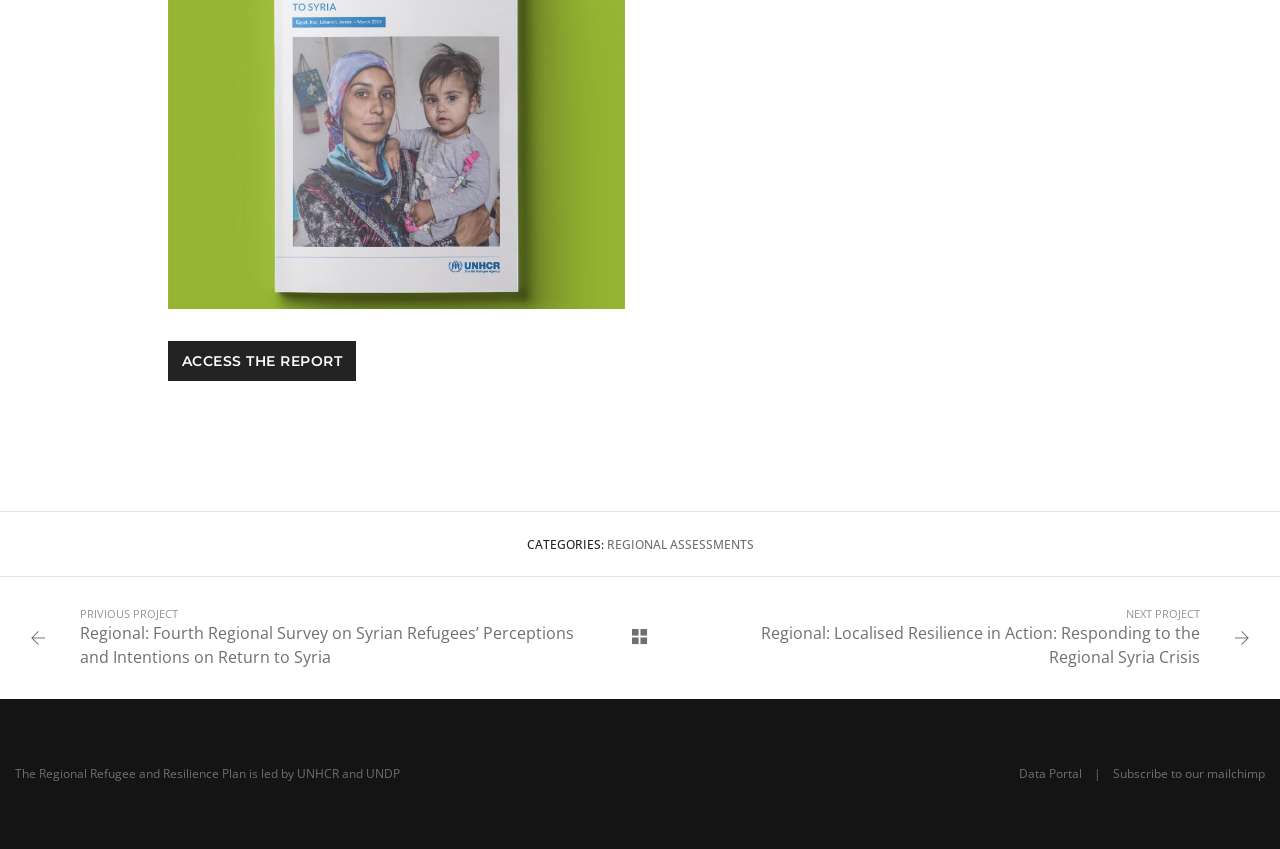Determine the bounding box coordinates for the HTML element mentioned in the following description: "Subscribe to our mailchimp". The coordinates should be a list of four floats ranging from 0 to 1, represented as [left, top, right, bottom].

[0.87, 0.901, 0.988, 0.921]